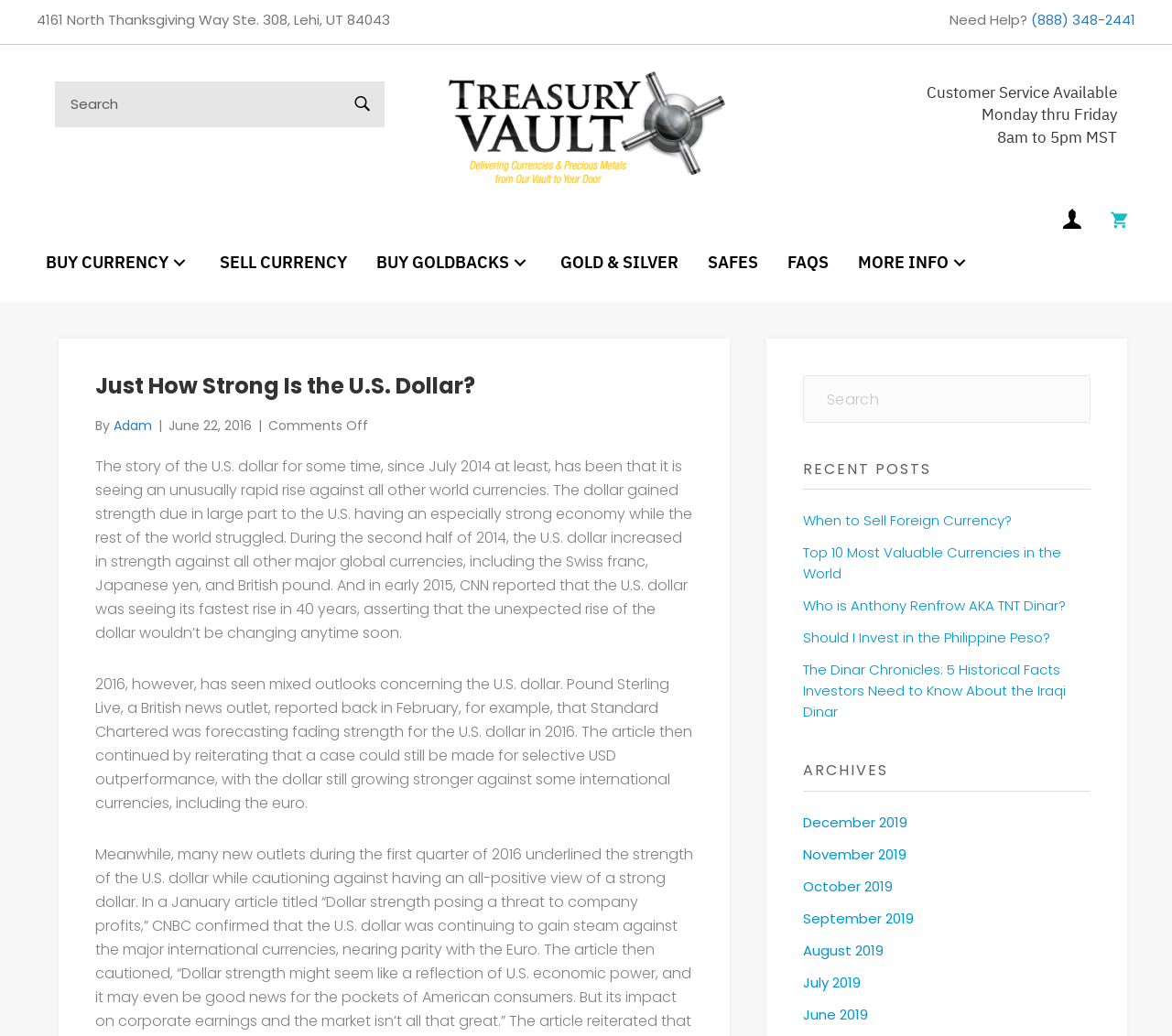Who wrote the article 'Just How Strong Is the U.S. Dollar?'?
Please provide a detailed and comprehensive answer to the question.

I found the author's name by looking at the heading section of the webpage, where it is displayed as a link element next to the 'By' text.